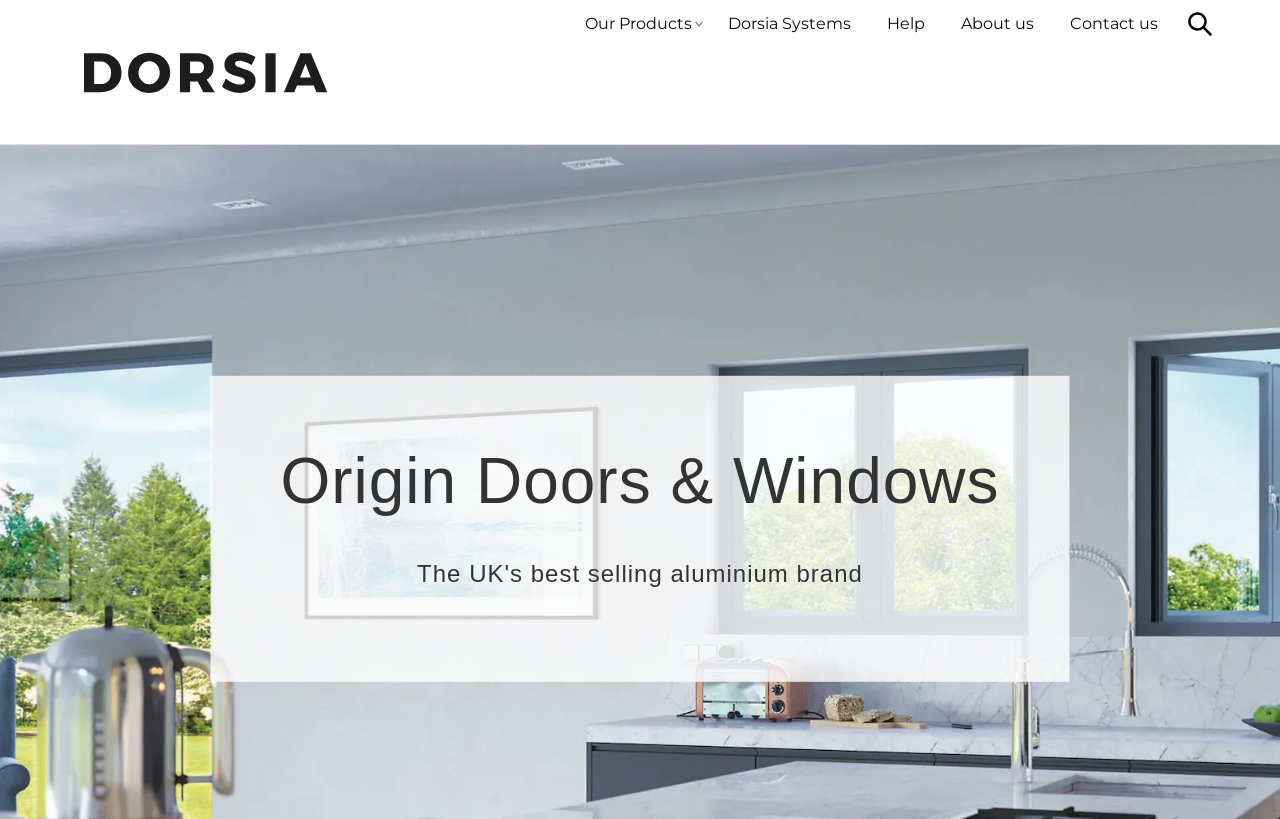What is the position of the 'About us' link in the top menu?
Respond to the question with a single word or phrase according to the image.

Fifth